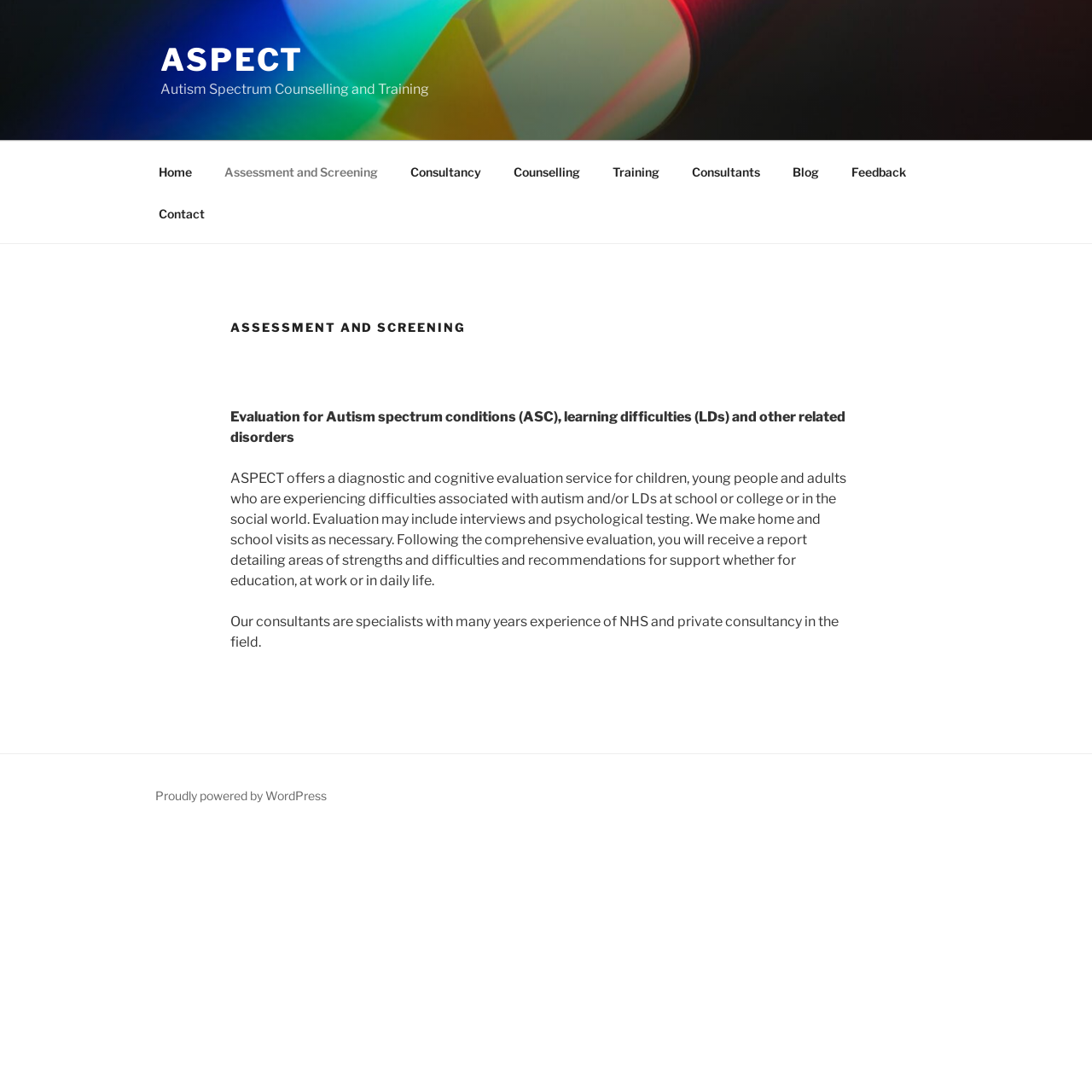Find and specify the bounding box coordinates that correspond to the clickable region for the instruction: "Click on the 'Contact' link".

[0.131, 0.176, 0.201, 0.214]